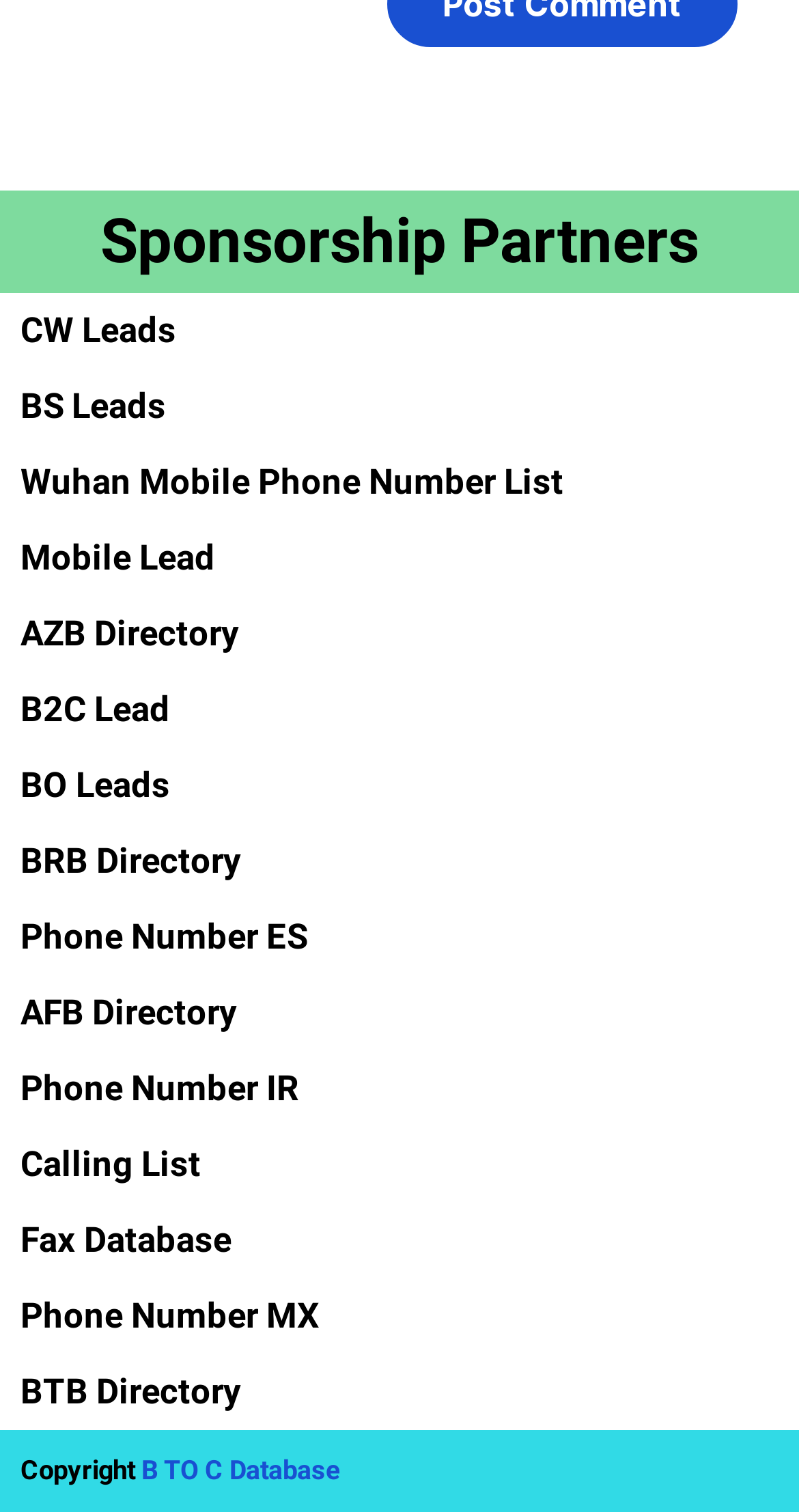What is the last directory listed?
From the image, respond with a single word or phrase.

BTB Directory